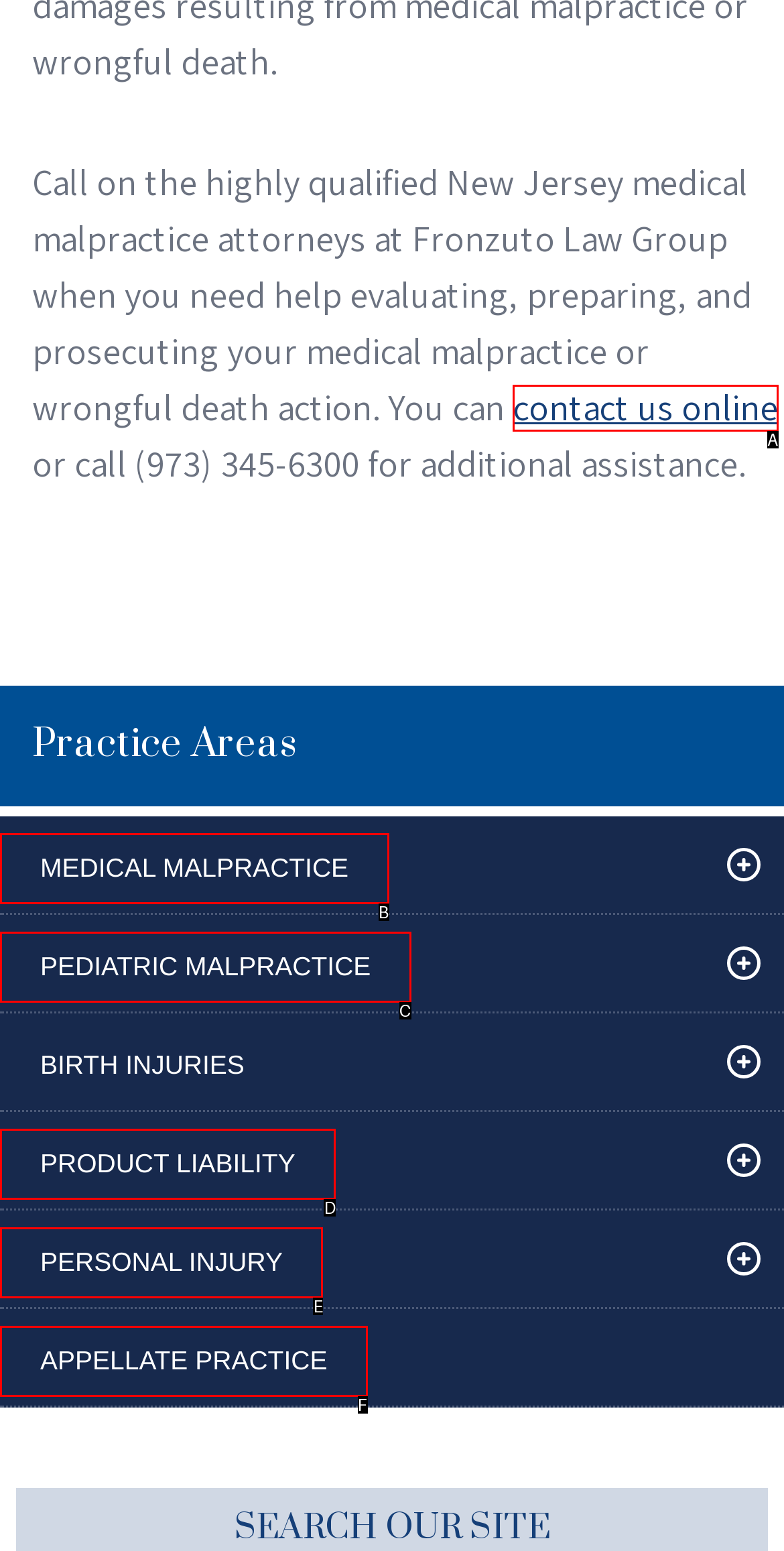Identify the bounding box that corresponds to: contact us online
Respond with the letter of the correct option from the provided choices.

A